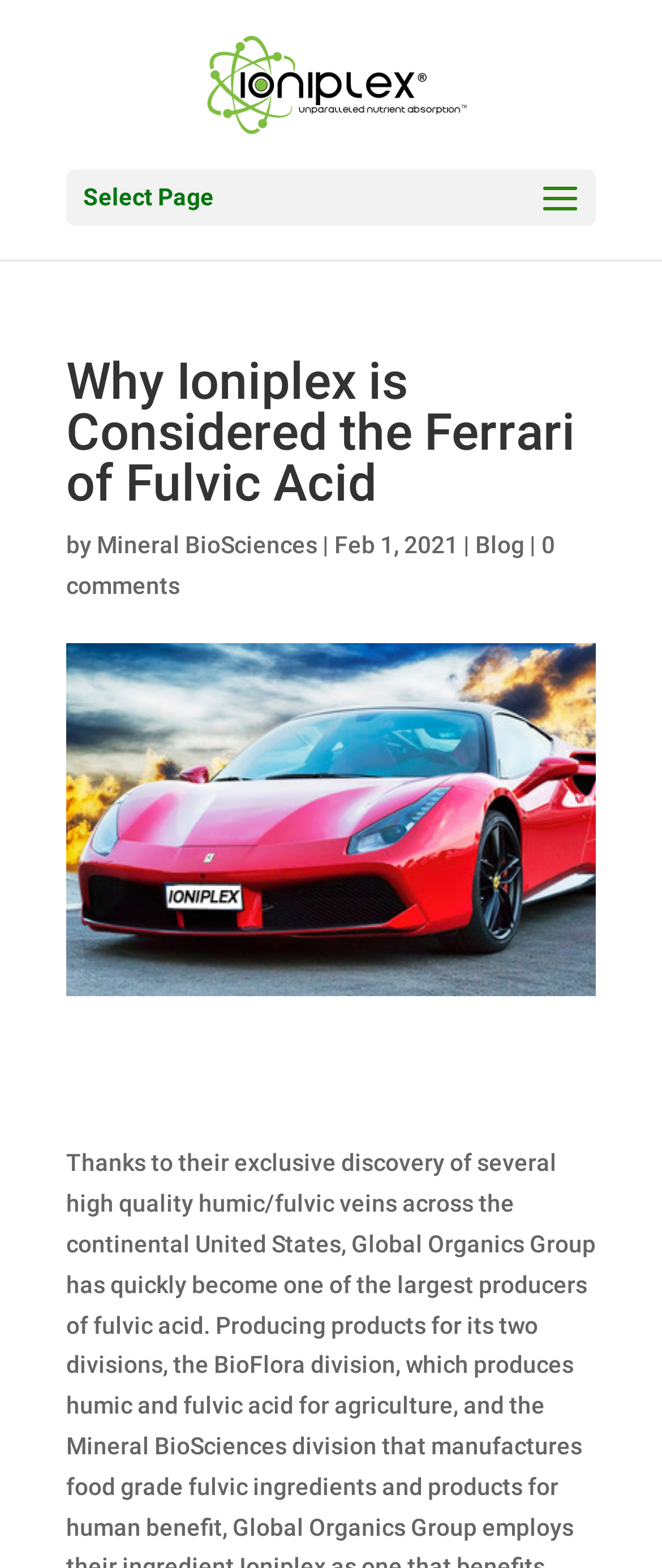Detail the features and information presented on the webpage.

The webpage appears to be a blog post or article about Ioniplex, a brand of fulvic acid. At the top of the page, there is a logo or image of Ioniplex, accompanied by a link to the Ioniplex website. Below this, there is a navigation menu with a "Select Page" option.

The main content of the page is headed by a title, "Why Ioniplex is Considered the Ferrari of Fulvic Acid", which spans most of the width of the page. Below the title, there is a byline indicating that the article was written by Mineral BioSciences, with a link to their website. The date of publication, February 1, 2021, is also displayed.

To the right of the byline, there is a link to the blog section of the website, and below this, a link indicating that there are no comments on the article. Overall, the page has a simple and clean layout, with a focus on presenting the article's content.